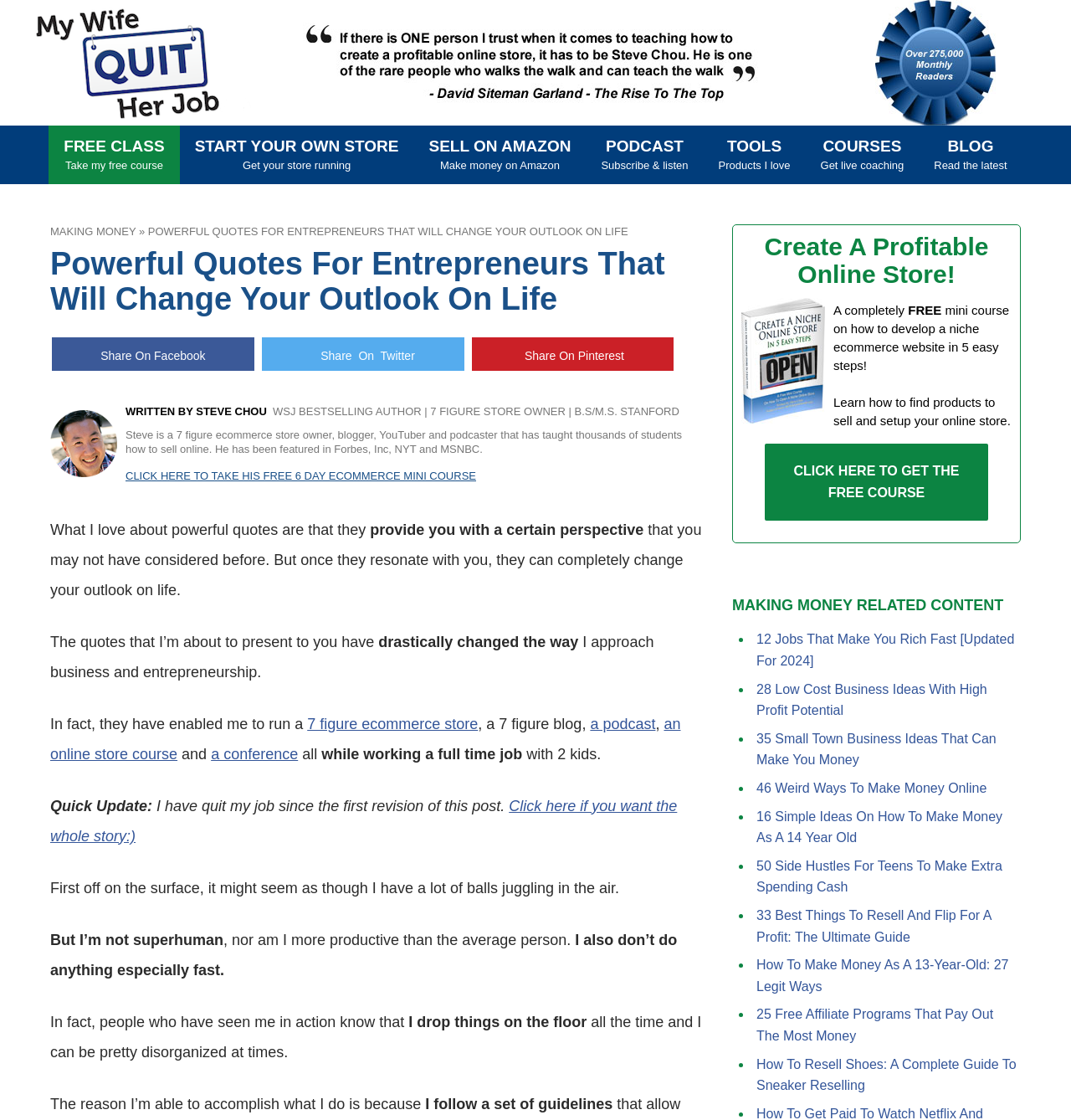Identify the bounding box of the HTML element described as: "an online store course".

[0.047, 0.639, 0.636, 0.681]